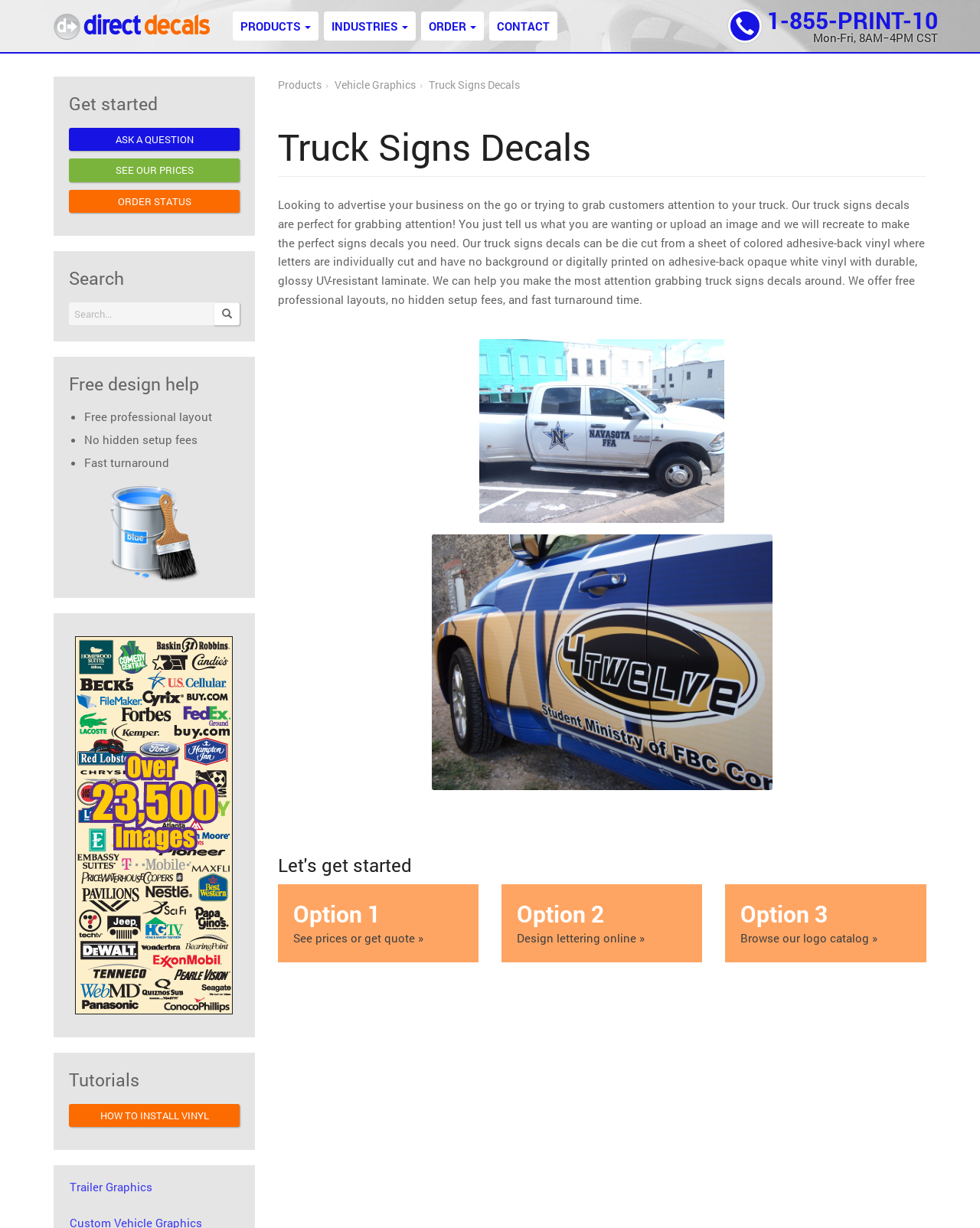How can I get started?
Please provide a comprehensive and detailed answer to the question.

I found the call-to-action to get started by looking at the top-left corner of the webpage, where it says 'Get started' in a prominent button.